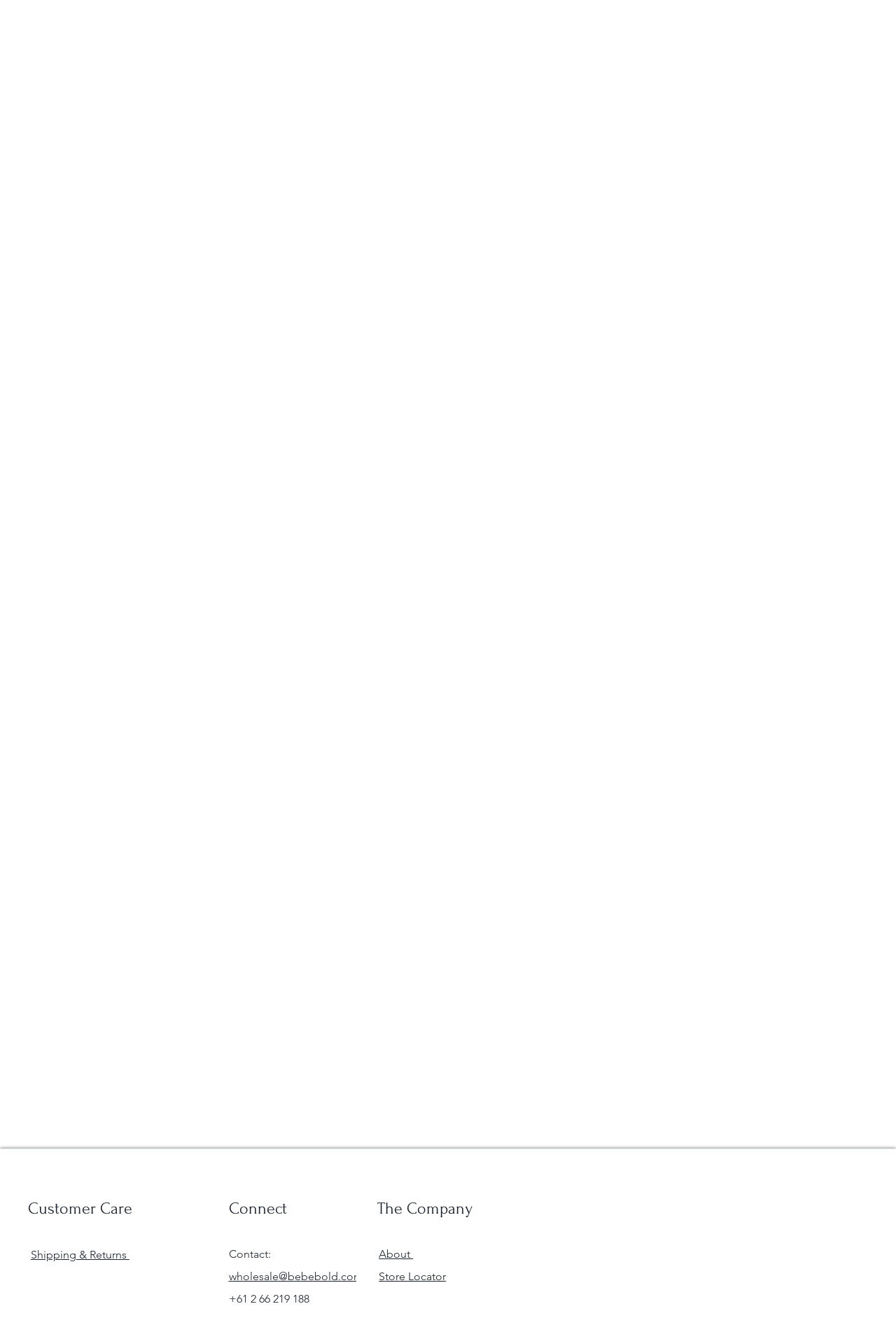What is the topic of the first heading?
Please provide a comprehensive answer based on the details in the screenshot.

The first heading on the webpage is 'TEACHING' which is located at the top left corner of the page with a bounding box of [0.191, 0.07, 0.425, 0.088].